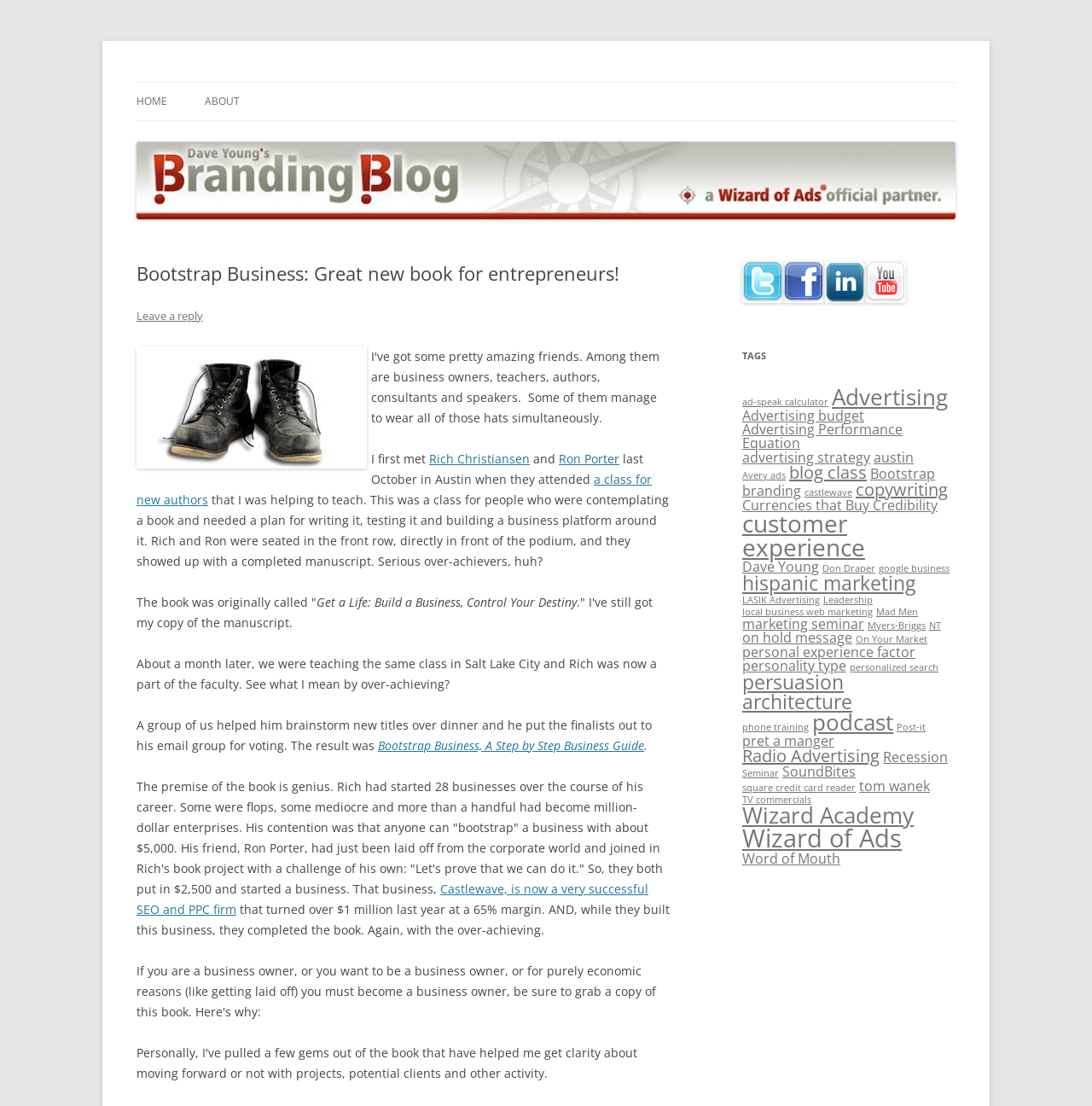Determine the bounding box coordinates for the element that should be clicked to follow this instruction: "Click the 'Twitter' link". The coordinates should be given as four float numbers between 0 and 1, in the format [left, top, right, bottom].

[0.68, 0.263, 0.717, 0.277]